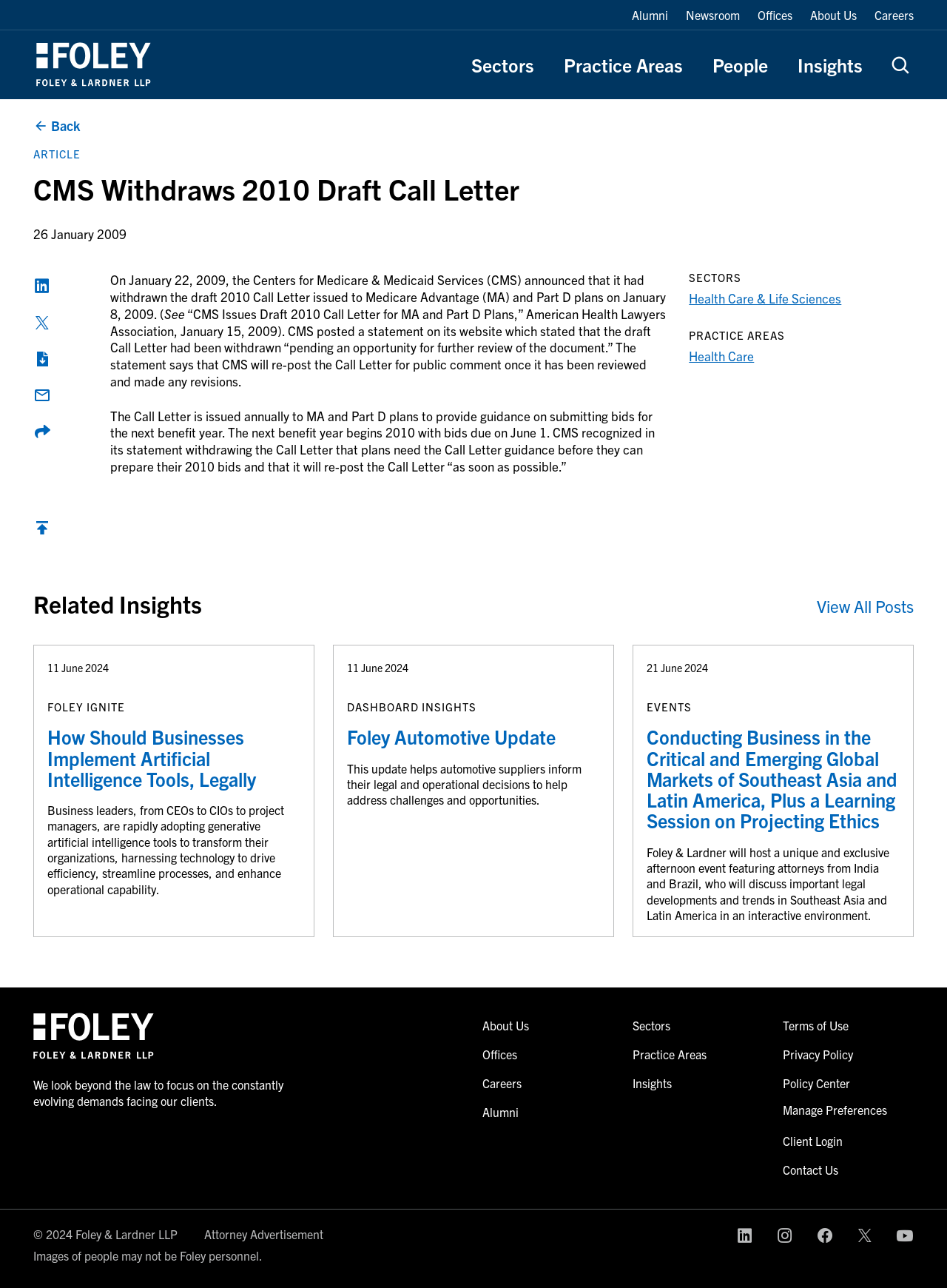What is the topic of the article?
Examine the webpage screenshot and provide an in-depth answer to the question.

I found the answer by reading the heading of the article, which is prominently displayed on the webpage.